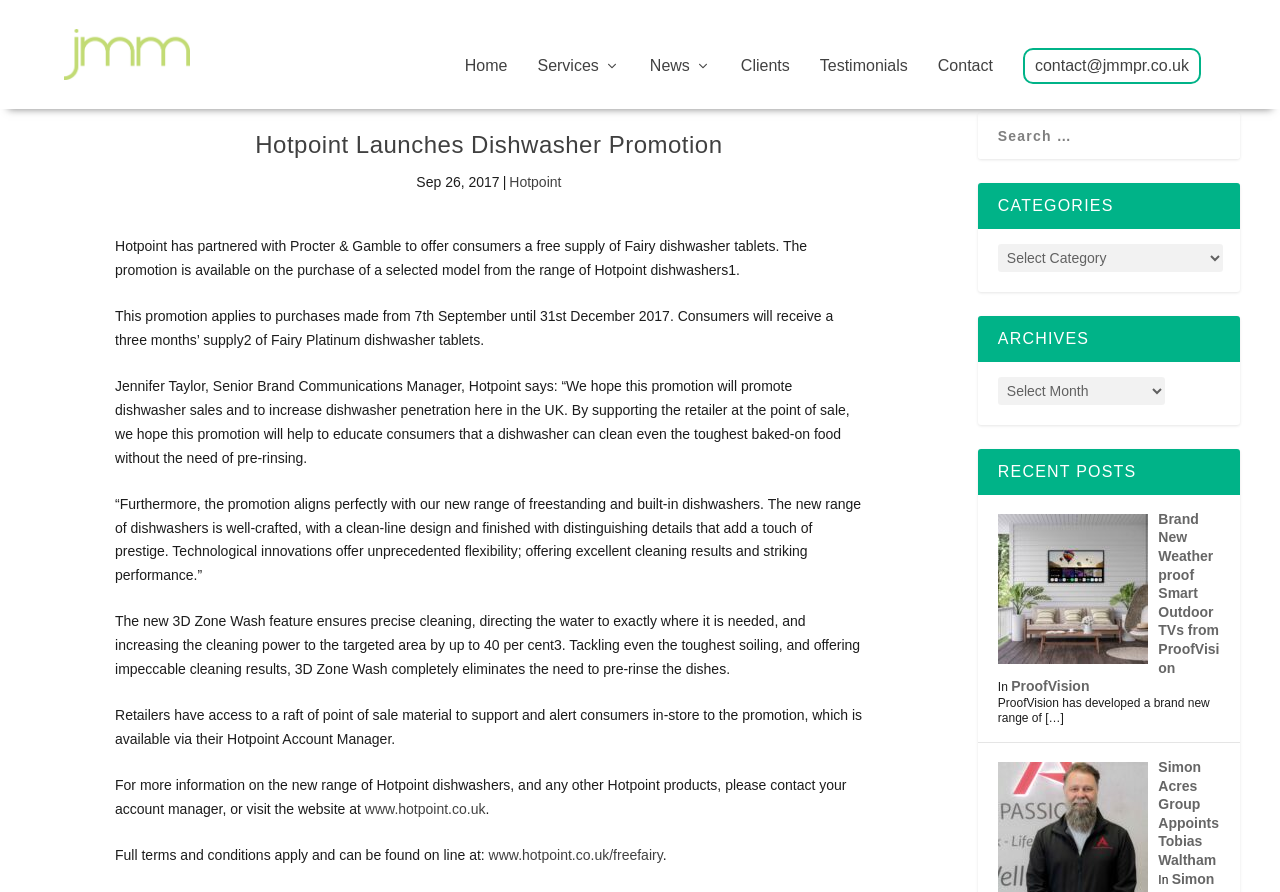Locate the bounding box coordinates of the clickable part needed for the task: "Select an option from the 'CATEGORIES' dropdown".

[0.78, 0.293, 0.955, 0.324]